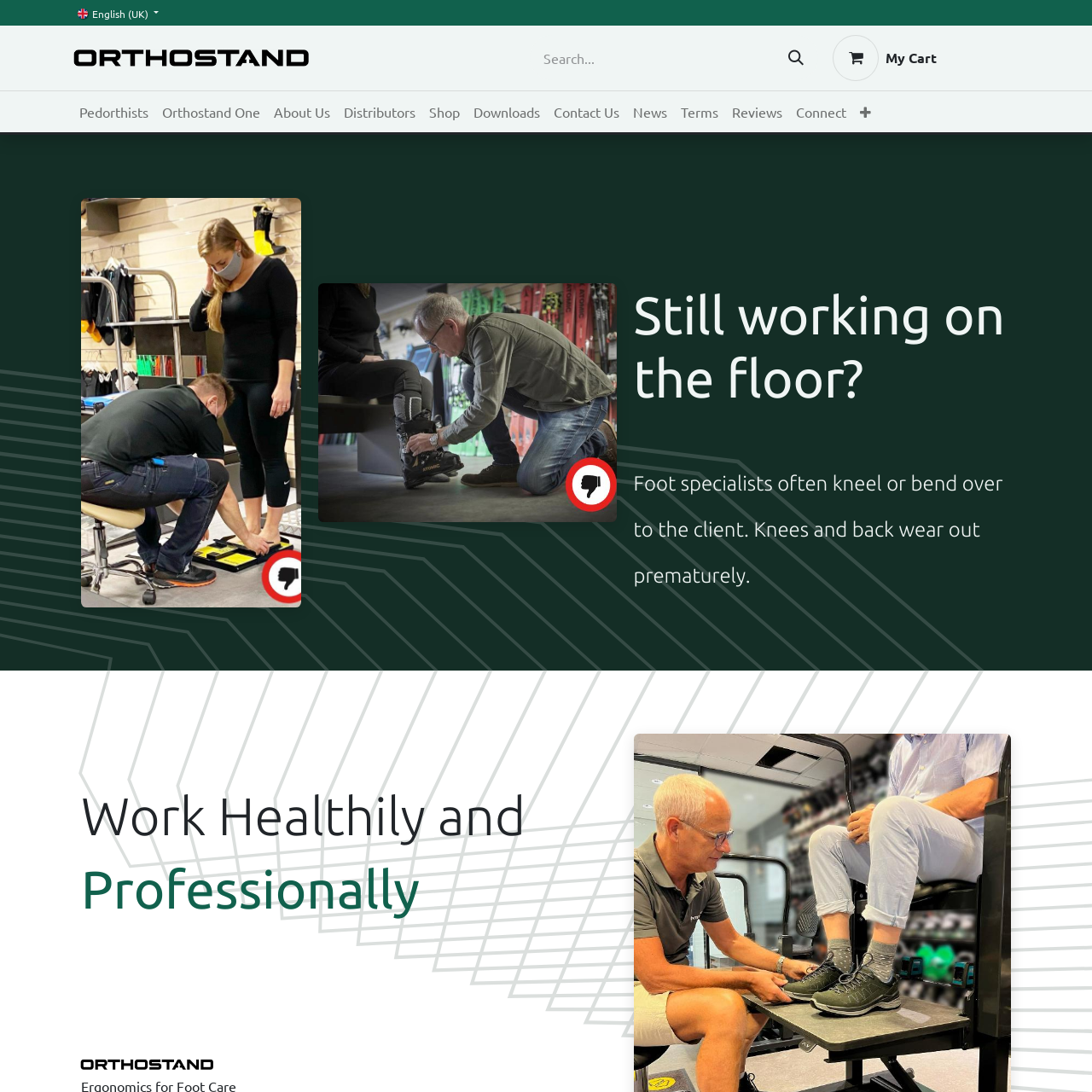What is the logo of the website?
Please provide a full and detailed response to the question.

The logo of the website can be found in the top navigation bar, which is an image with the text 'Orthostand' written on it.